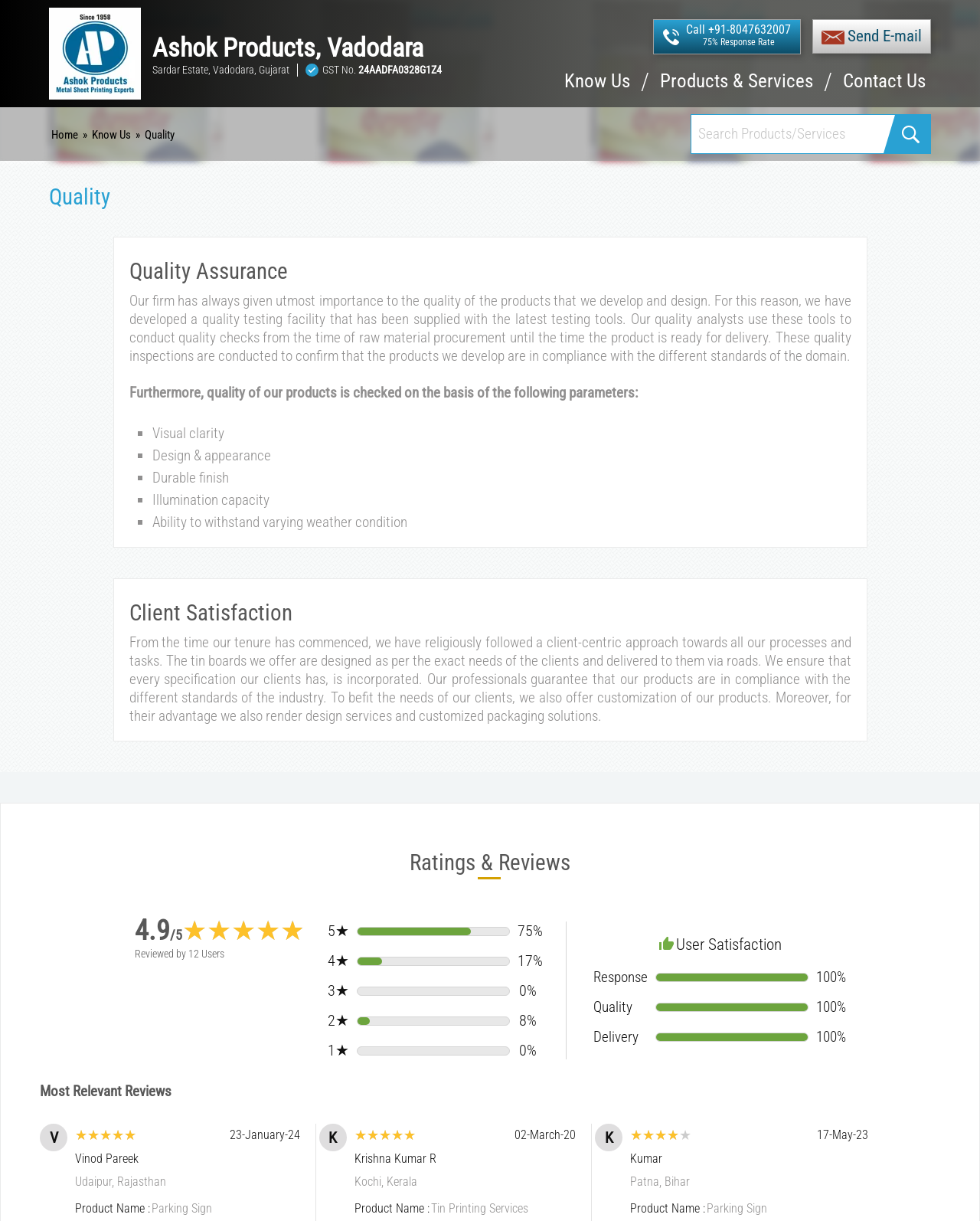Determine the bounding box coordinates of the clickable region to execute the instruction: "Click on the 'Contact Us' link". The coordinates should be four float numbers between 0 and 1, denoted as [left, top, right, bottom].

[0.86, 0.059, 0.945, 0.088]